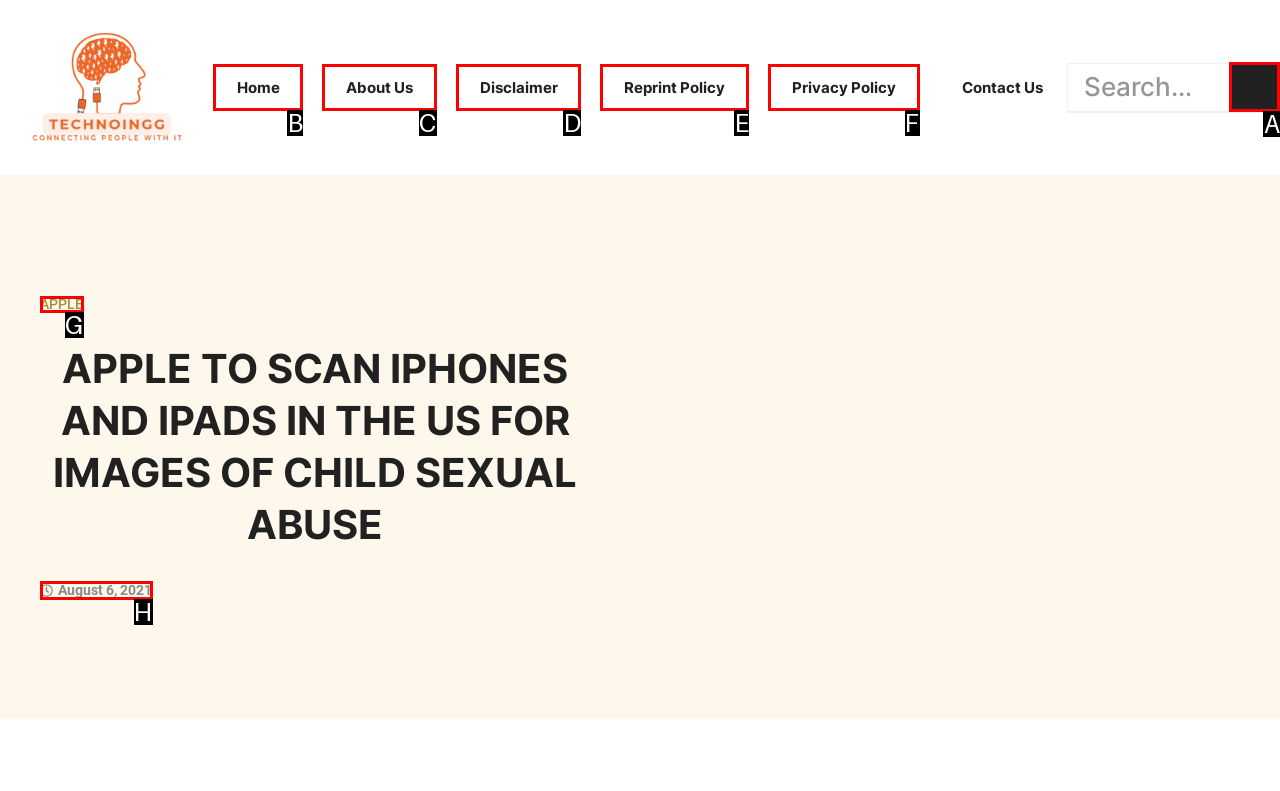Identify the option that corresponds to the description: August 6, 2021 
Provide the letter of the matching option from the available choices directly.

H